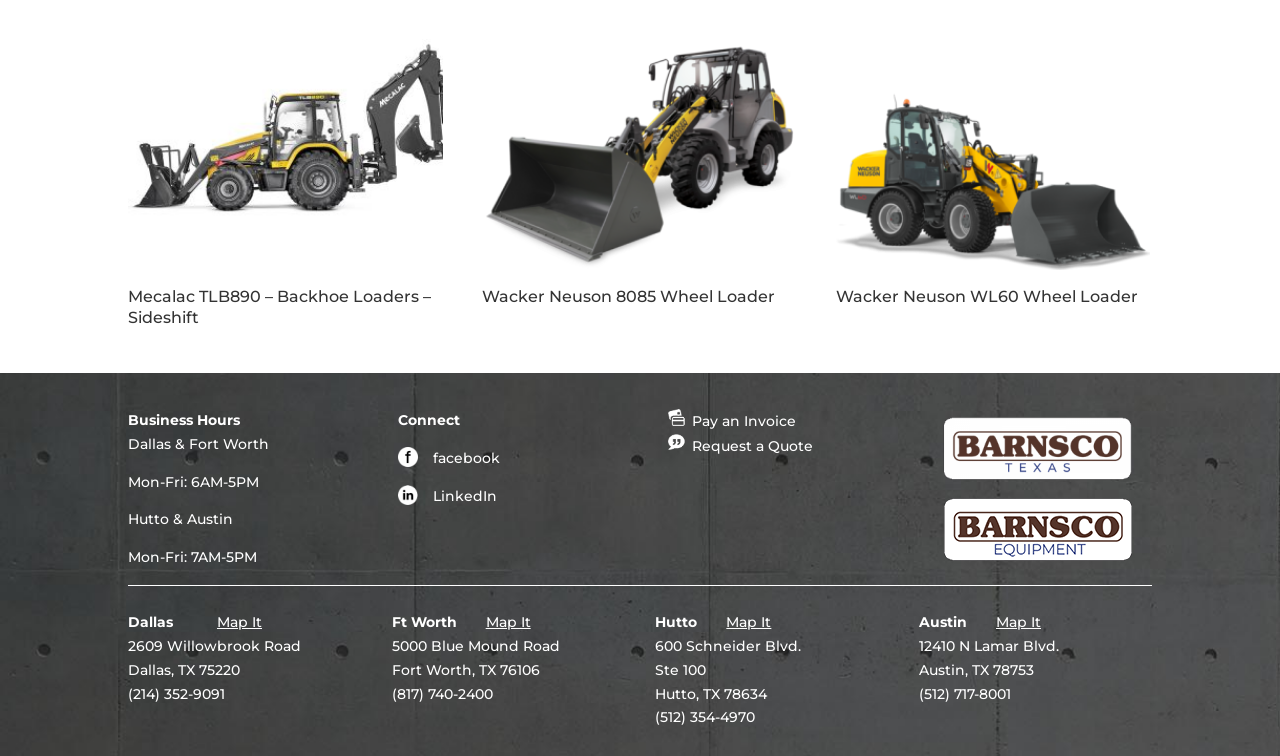Determine the bounding box coordinates of the area to click in order to meet this instruction: "Call the Dallas office".

[0.1, 0.906, 0.176, 0.929]